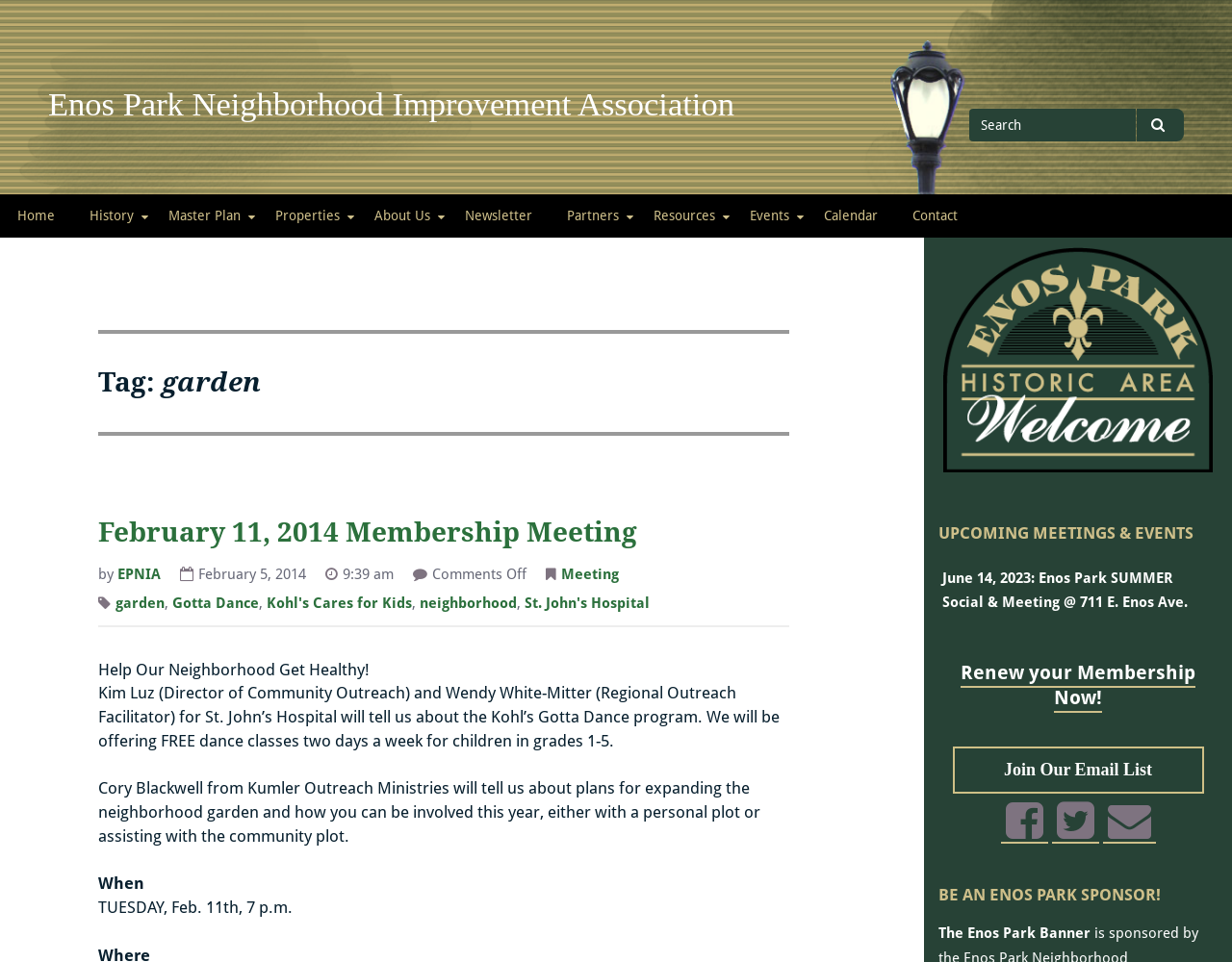Please identify the bounding box coordinates of the element on the webpage that should be clicked to follow this instruction: "Renew your Membership Now". The bounding box coordinates should be given as four float numbers between 0 and 1, formatted as [left, top, right, bottom].

[0.78, 0.687, 0.97, 0.741]